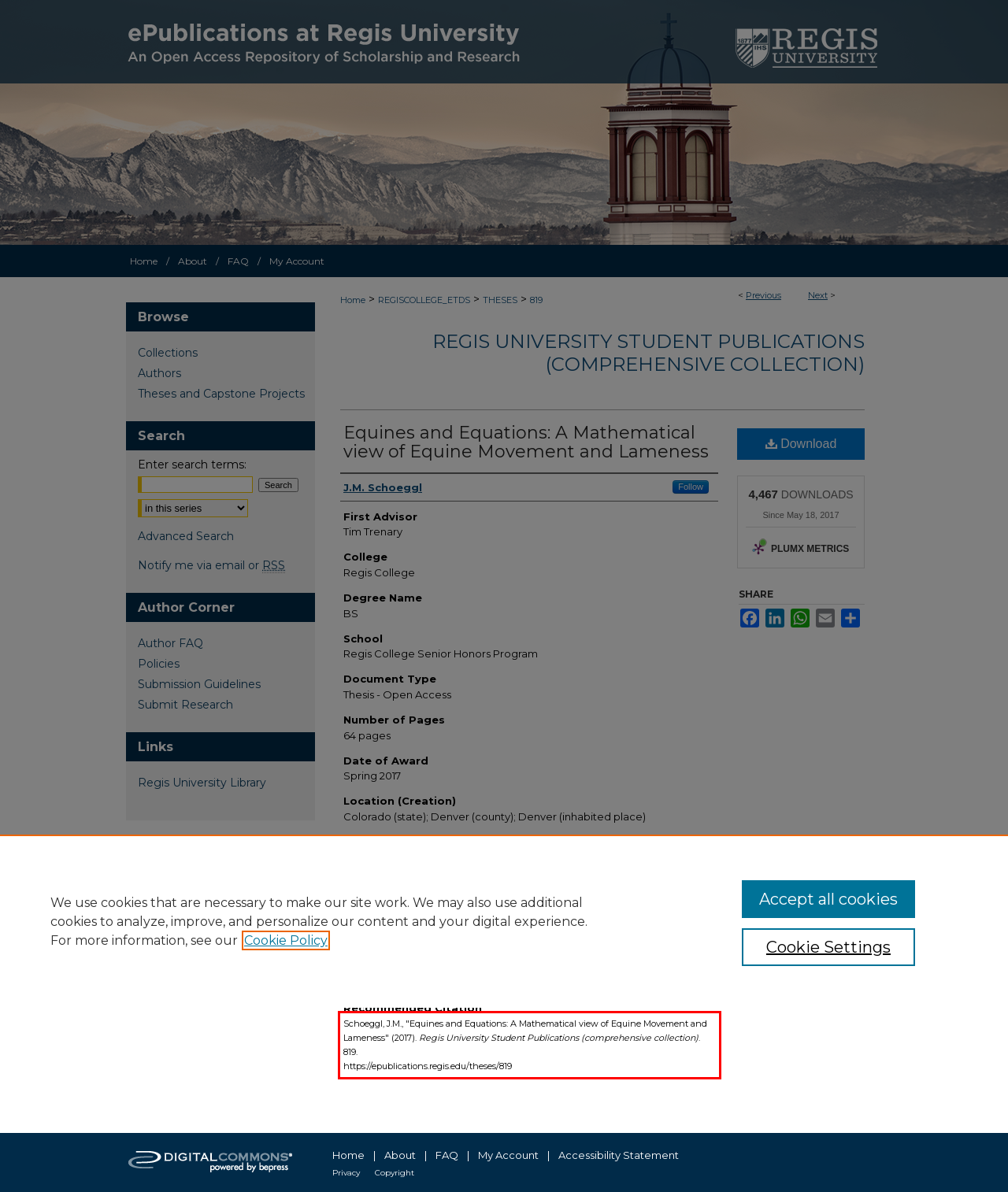Identify and extract the text within the red rectangle in the screenshot of the webpage.

Schoeggl, J.M., "Equines and Equations: A Mathematical view of Equine Movement and Lameness" (2017). Regis University Student Publications (comprehensive collection). 819. https://epublications.regis.edu/theses/819